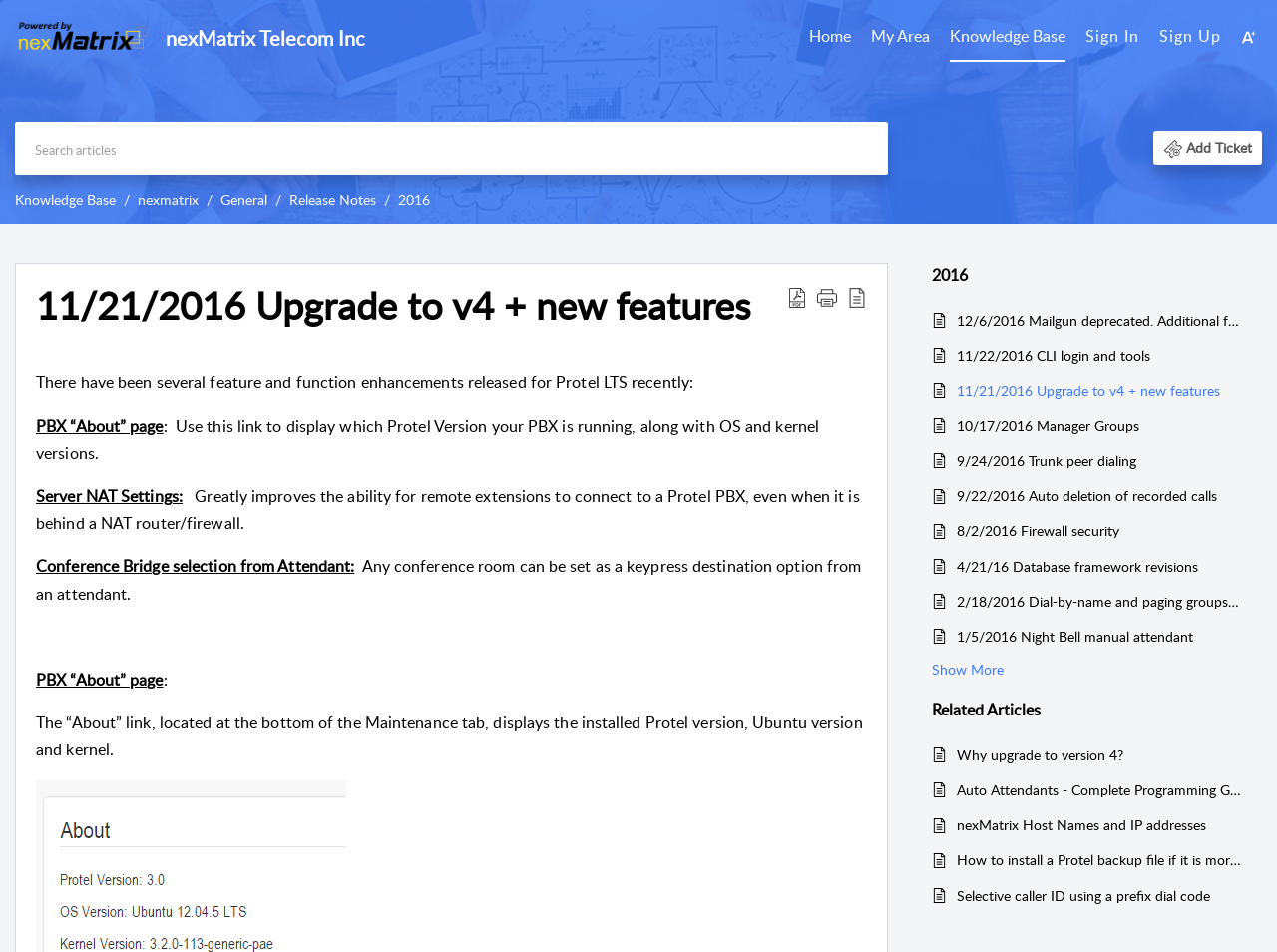Give a detailed account of the webpage.

This webpage appears to be a knowledge base or documentation page for a telecommunications company, specifically focused on Protel LTS, a PBX (Private Branch Exchange) system. 

At the top of the page, there are three "Skip to" links: "Skip to Content", "Skip to Menu", and "Skip to Footer". Below these links, there is a logo and a navigation menu with links to "Home", "My Area", "Knowledge Base", and "Sign In" or "Sign Up". 

On the left side of the page, there is a search bar and a breadcrumb navigation menu showing the current location within the knowledge base. 

The main content of the page is divided into sections. The first section has a heading "11/21/2016 Upgrade to v4 + new features" and describes several feature and function enhancements released for Protel LTS, including improvements to the PBX "About" page, server NAT settings, and conference bridge selection from attendant. 

Below this section, there is a list of links to other release notes, each with a date and a brief description, such as "12/6/2016 Mailgun deprecated. Additional features" and "9/24/2016 Trunk peer dialing". 

Further down the page, there is a section titled "Related Articles" with links to other knowledge base articles, such as "Why upgrade to version 4?" and "Auto Attendants - Complete Programming Guide".